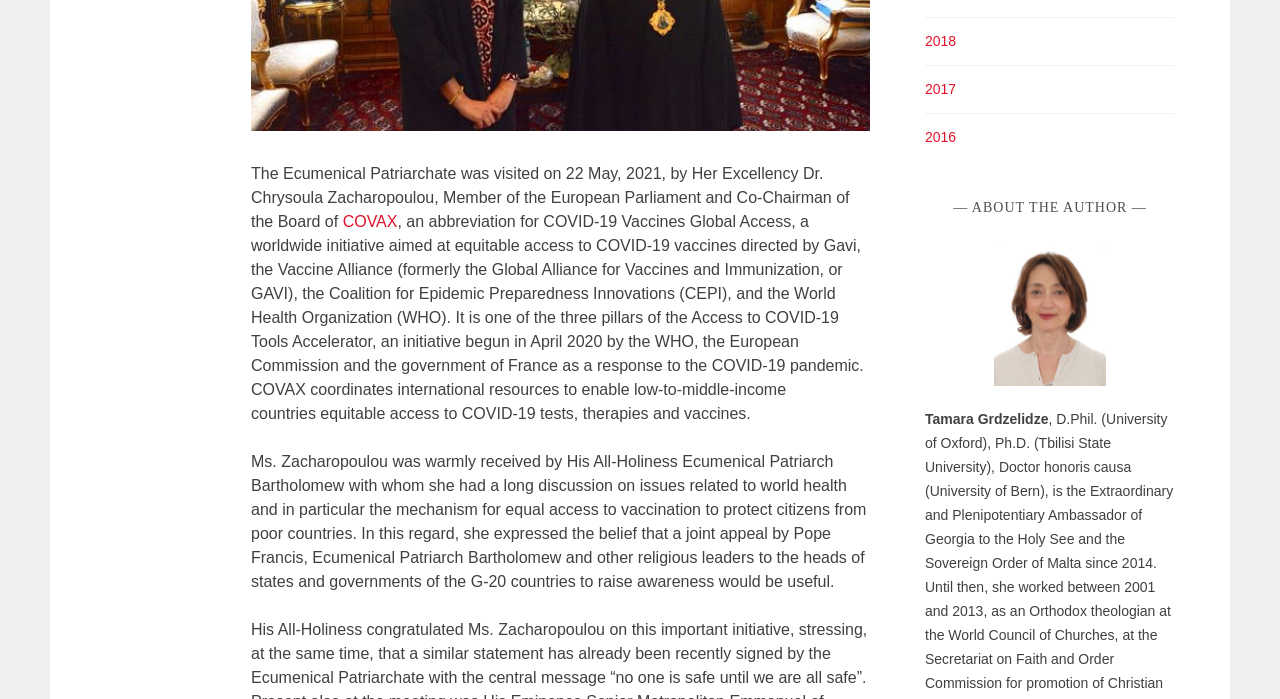Find the bounding box coordinates corresponding to the UI element with the description: "2017". The coordinates should be formatted as [left, top, right, bottom], with values as floats between 0 and 1.

[0.723, 0.115, 0.747, 0.138]